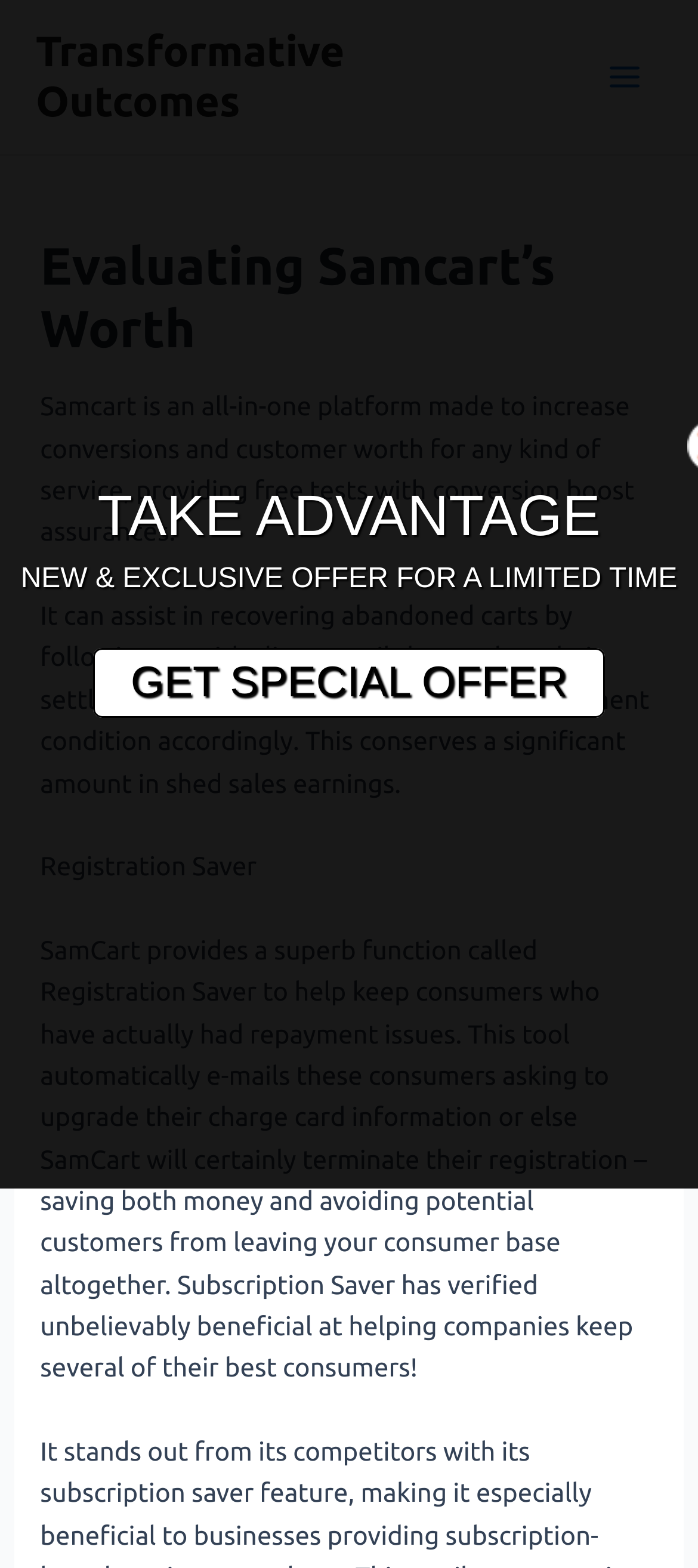Give a detailed account of the webpage, highlighting key information.

The webpage is about evaluating the value proposition of Samcart, an all-in-one platform designed to increase conversions and customer worth for any kind of service. At the top left, there is a link to "Transformative Outcomes". On the top right, there is a button labeled "Main Menu" with an image beside it. 

Below the top section, there is a header section with a heading "Evaluating Samcart’s Worth". Underneath the heading, there is a paragraph of text describing Samcart's features, including providing free tests with conversion boost assurances and assisting in recovering abandoned carts. 

Further down, there are two more paragraphs of text. The first one describes the "Registration Saver" feature, which helps keep consumers who have had payment issues. The second paragraph elaborates on the benefits of this feature, stating that it has proven incredibly beneficial at helping companies keep some of their best customers.

On the right side of the page, there are two promotional sections. The first one has a bold text "TAKE ADVANTAGE" and the second one has a text "NEW & EXCLUSIVE OFFER FOR A LIMITED TIME". Below these sections, there is a link to "GET SPECIAL OFFER".